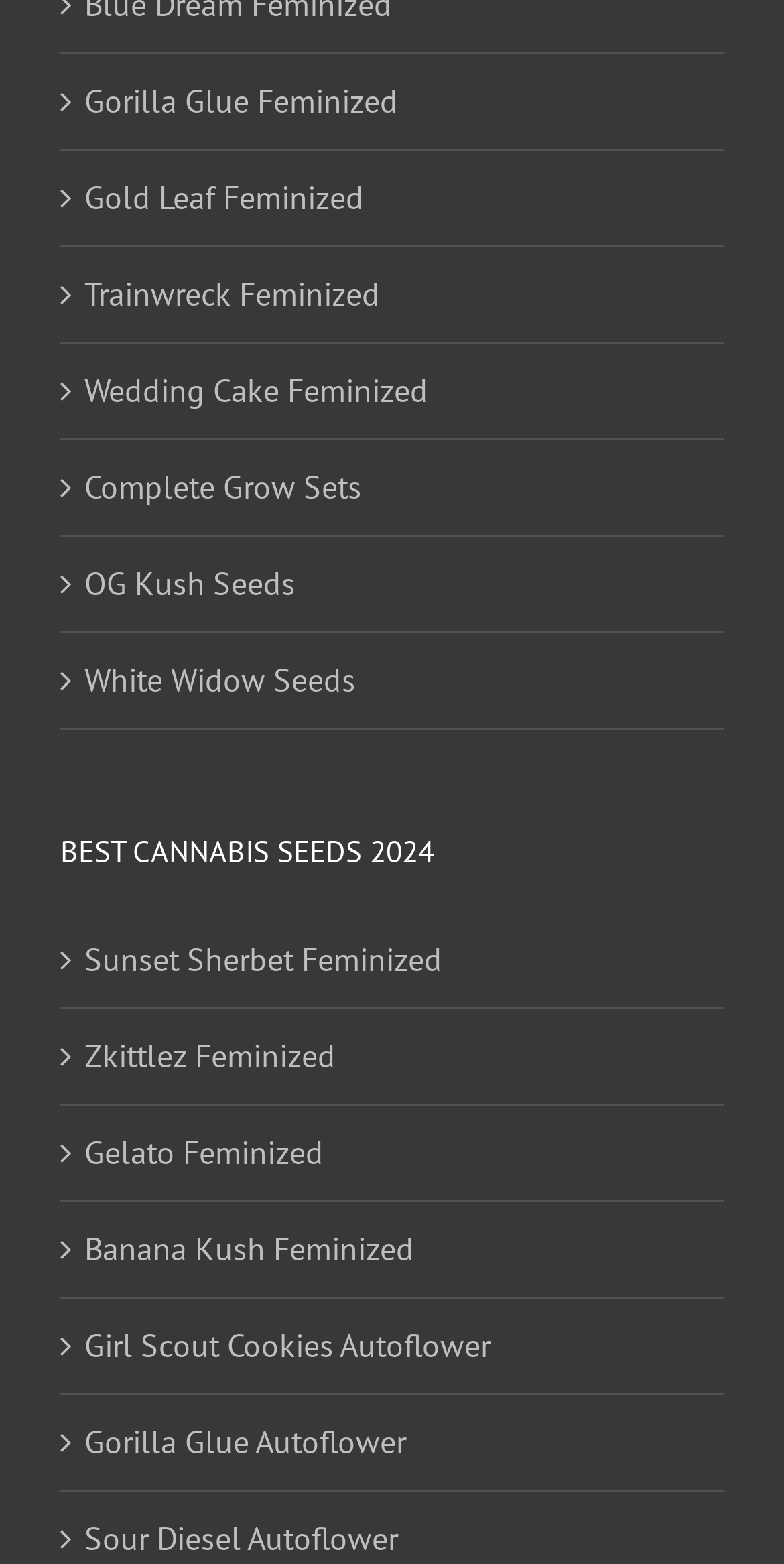Determine the bounding box coordinates of the clickable region to carry out the instruction: "go to Girl Scout Cookies Autoflower".

[0.108, 0.843, 0.897, 0.878]